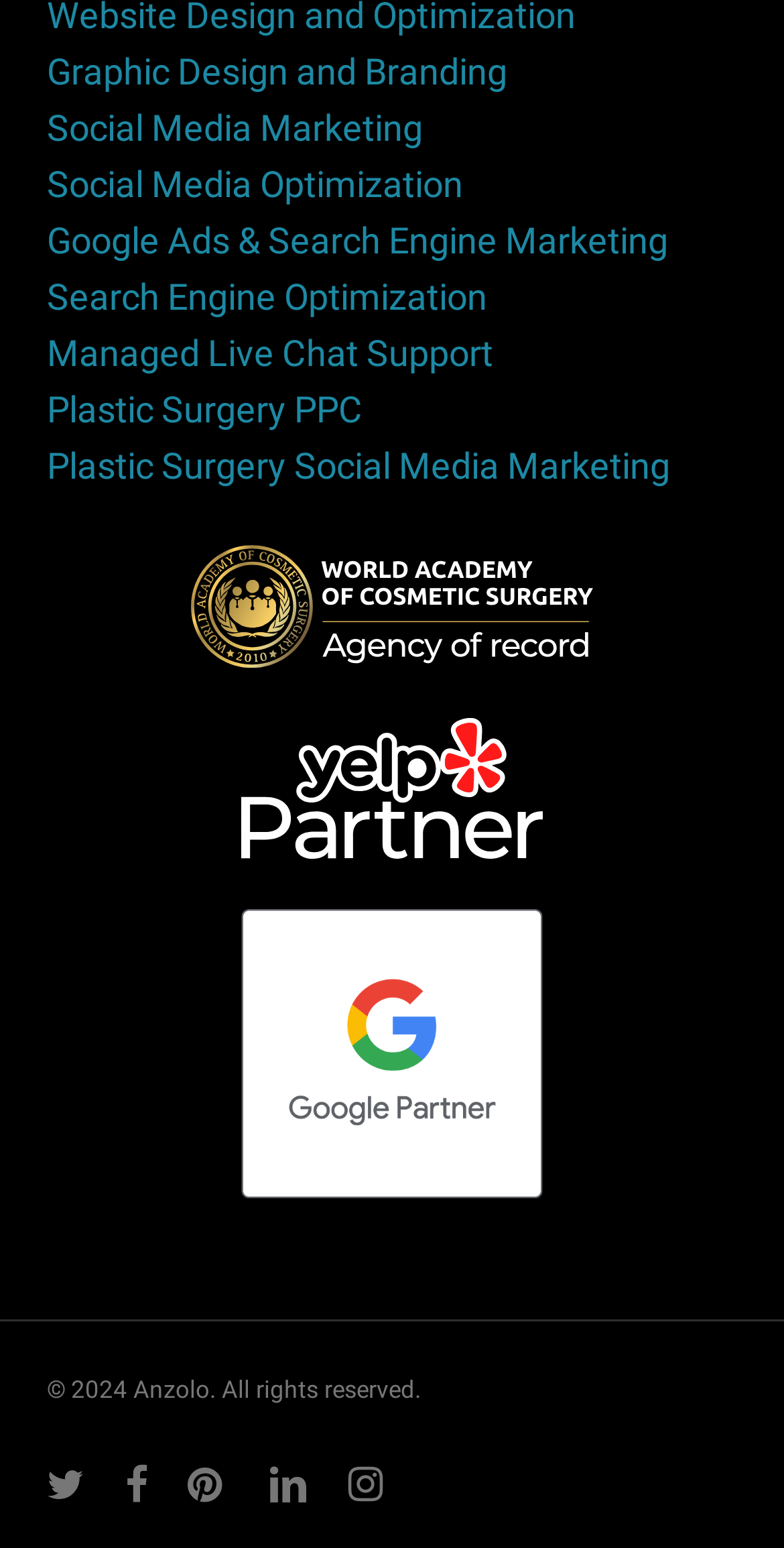Use the details in the image to answer the question thoroughly: 
How many links are there in the list of services?

I counted the number of links in the list of services on the webpage, which are 'Graphic Design and Branding', 'Social Media Marketing', 'Social Media Optimization', 'Google Ads & Search Engine Marketing', 'Search Engine Optimization', 'Managed Live Chat Support', 'Plastic Surgery PPC', and 'Plastic Surgery Social Media Marketing'.